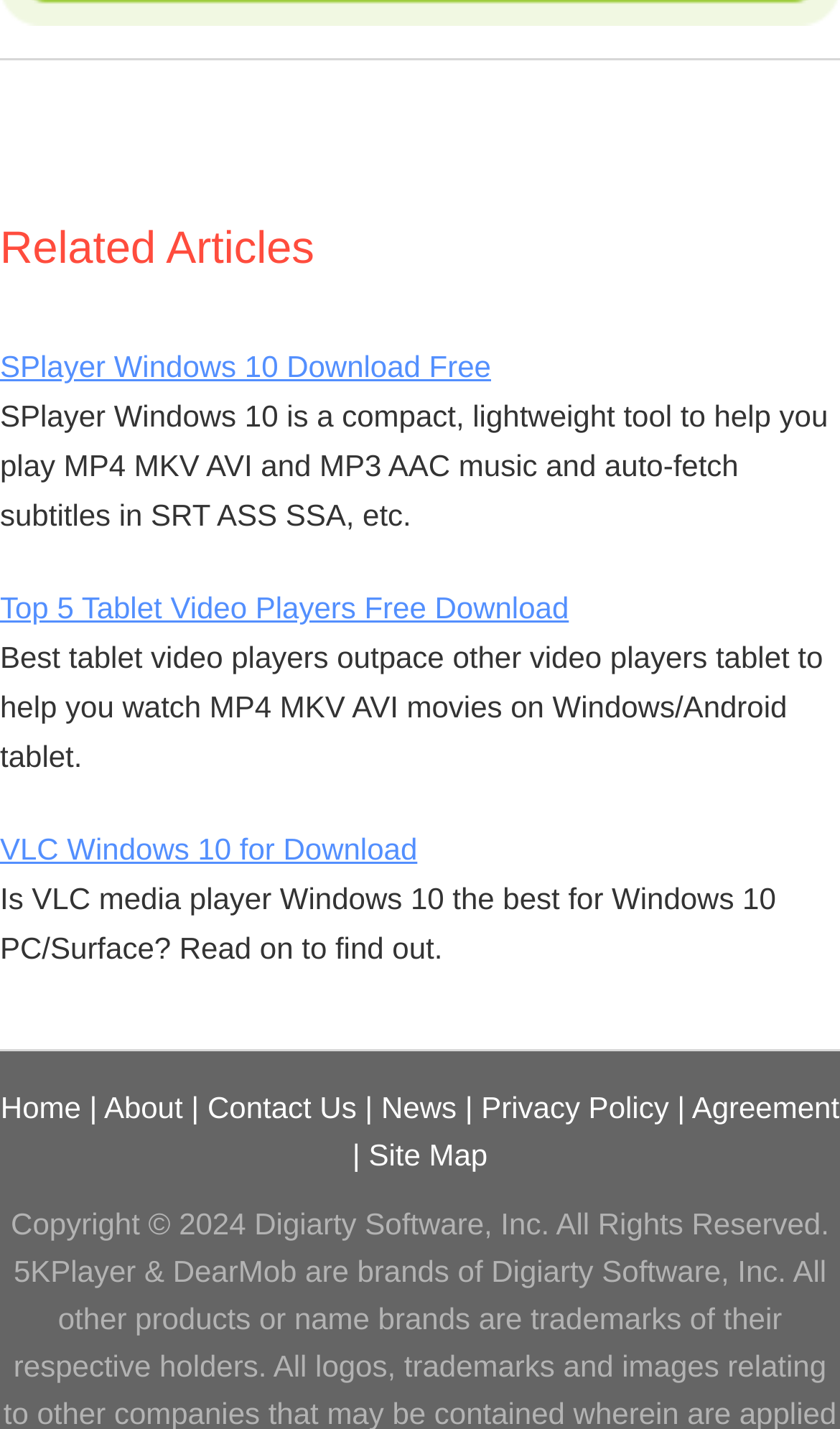What is the purpose of the website?
Please look at the screenshot and answer in one word or a short phrase.

Provide information about video players